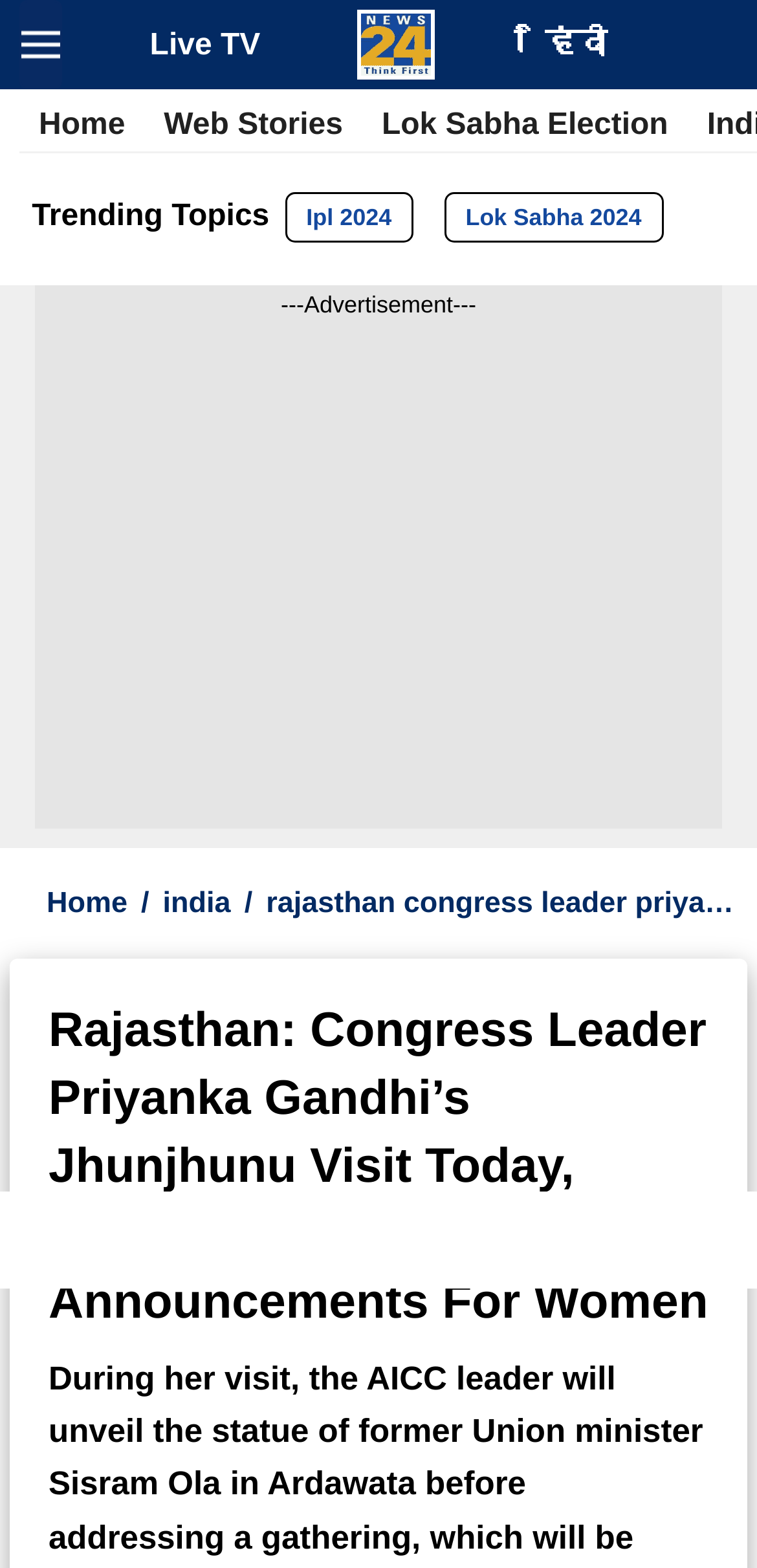Find the bounding box coordinates of the element to click in order to complete this instruction: "Go to Home page". The bounding box coordinates must be four float numbers between 0 and 1, denoted as [left, top, right, bottom].

[0.026, 0.063, 0.191, 0.098]